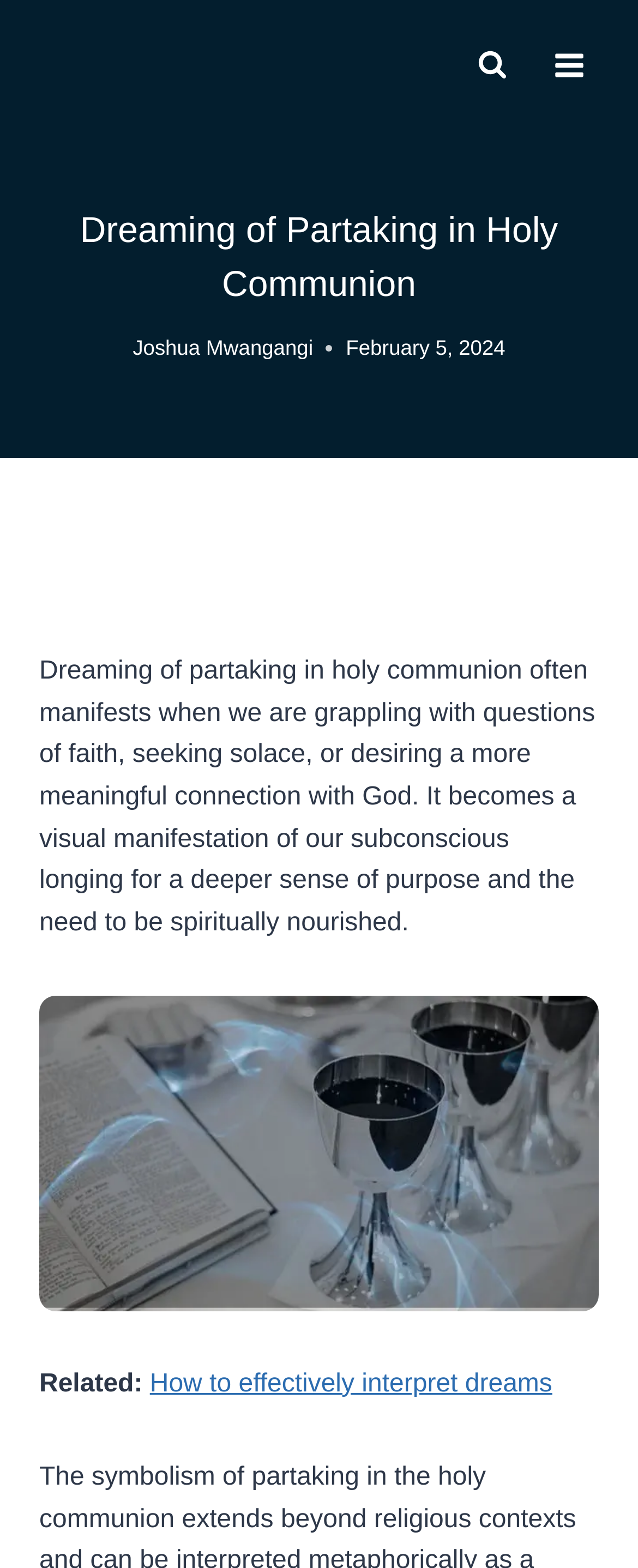What is the date of the article?
Please provide an in-depth and detailed response to the question.

I found the date by looking at the time element that appears below the author's name, which says 'February 5, 2024'.